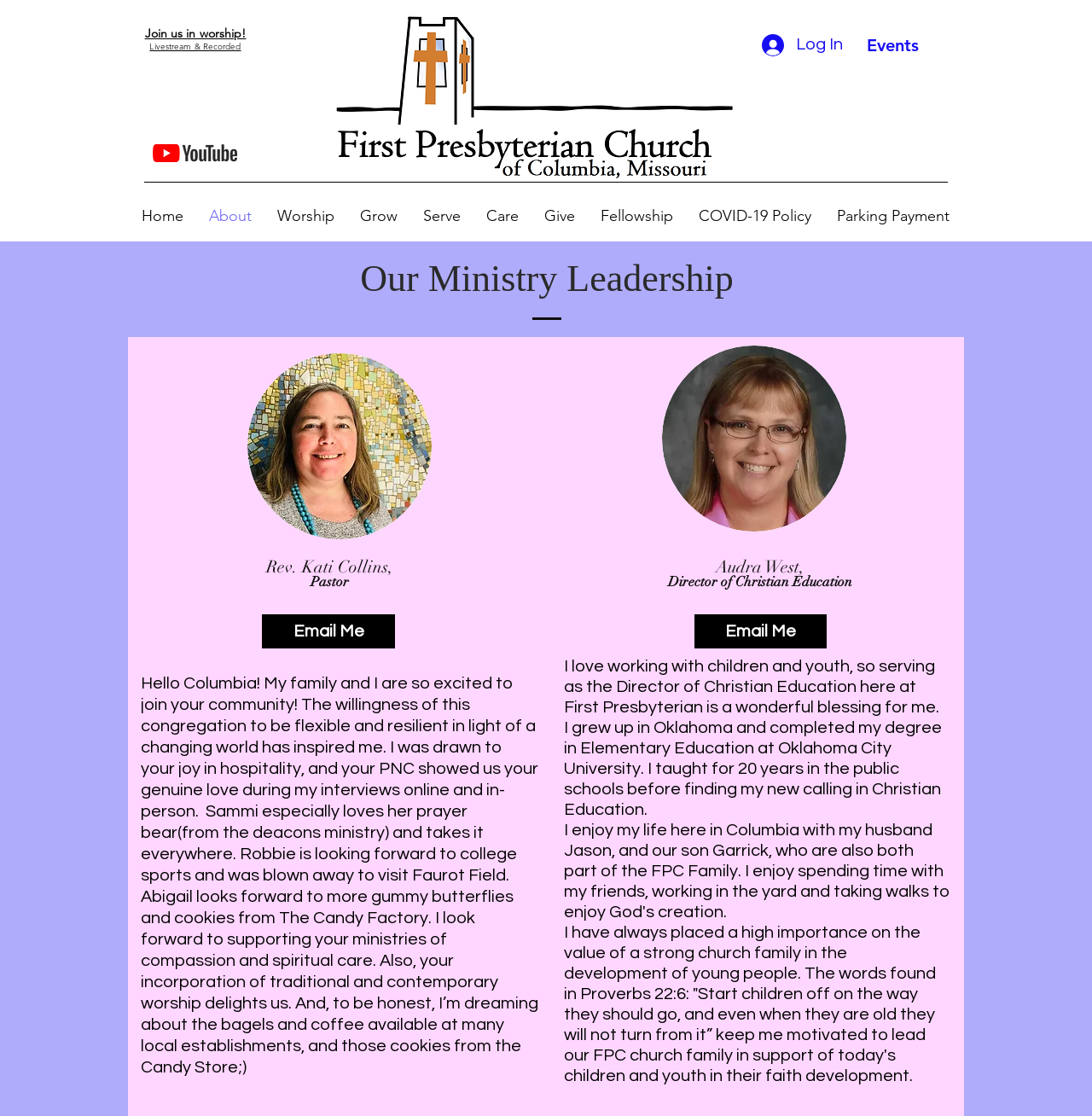Extract the main title from the webpage and generate its text.

Rev. Kati Collins,
Pastor